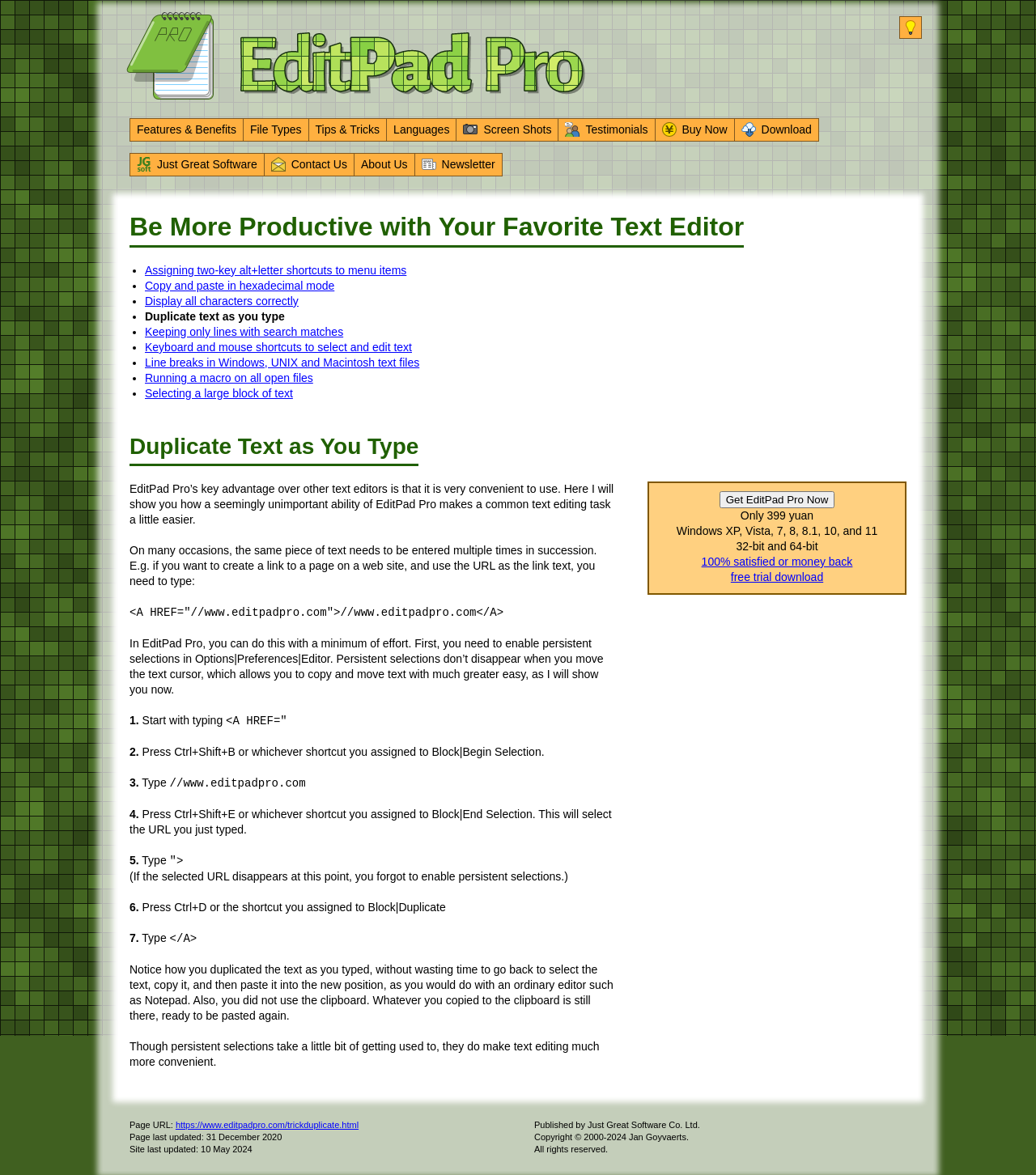Using the information in the image, could you please answer the following question in detail:
How many steps are required to duplicate text as you type?

The webpage provides a step-by-step guide on how to duplicate text as you type, and there are 7 steps in total, from 'Start with typing' to 'Type </A>'. This can be found in the static text sections of the webpage.